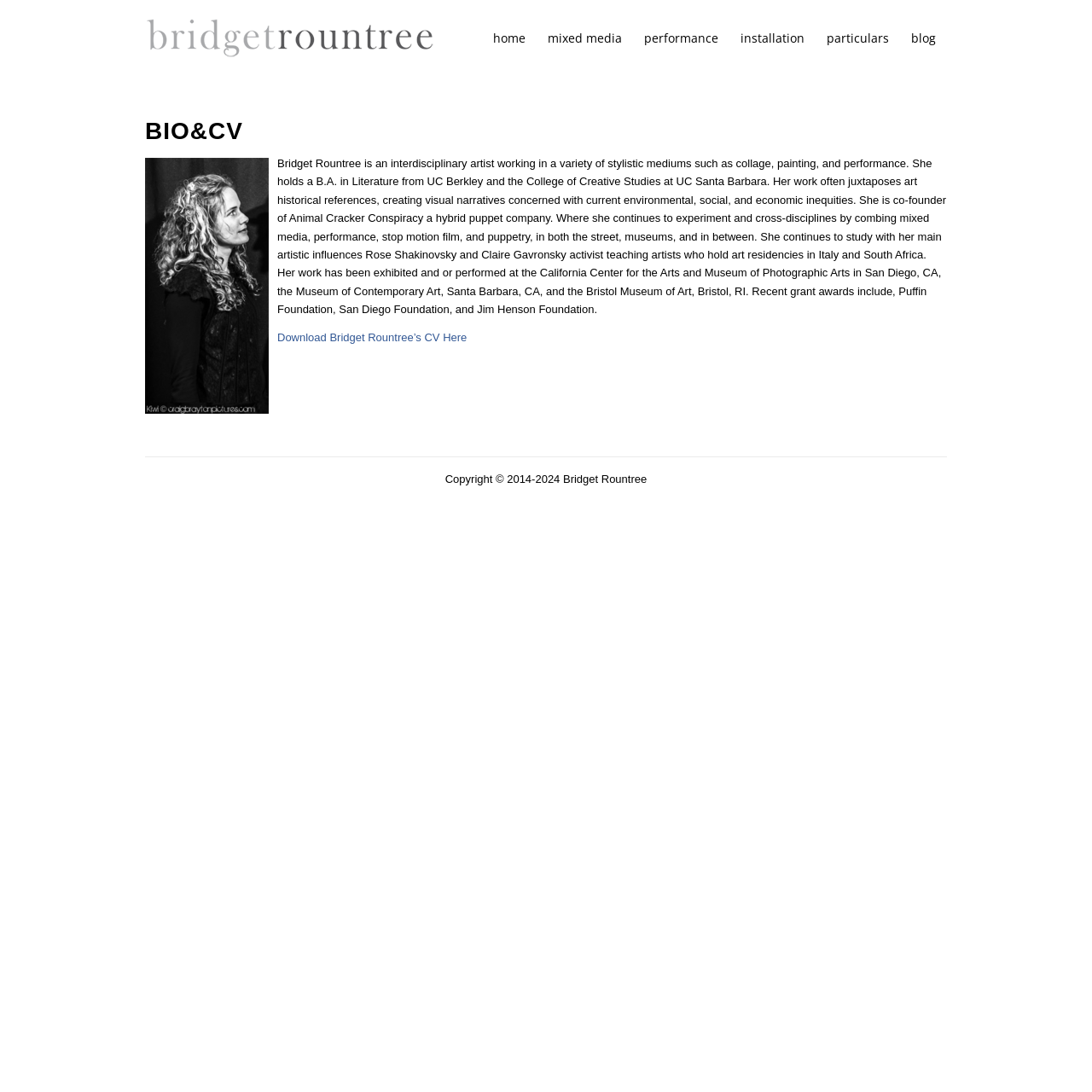Given the description of the UI element: "Download Bridget Rountree’s CV Here", predict the bounding box coordinates in the form of [left, top, right, bottom], with each value being a float between 0 and 1.

[0.254, 0.303, 0.428, 0.315]